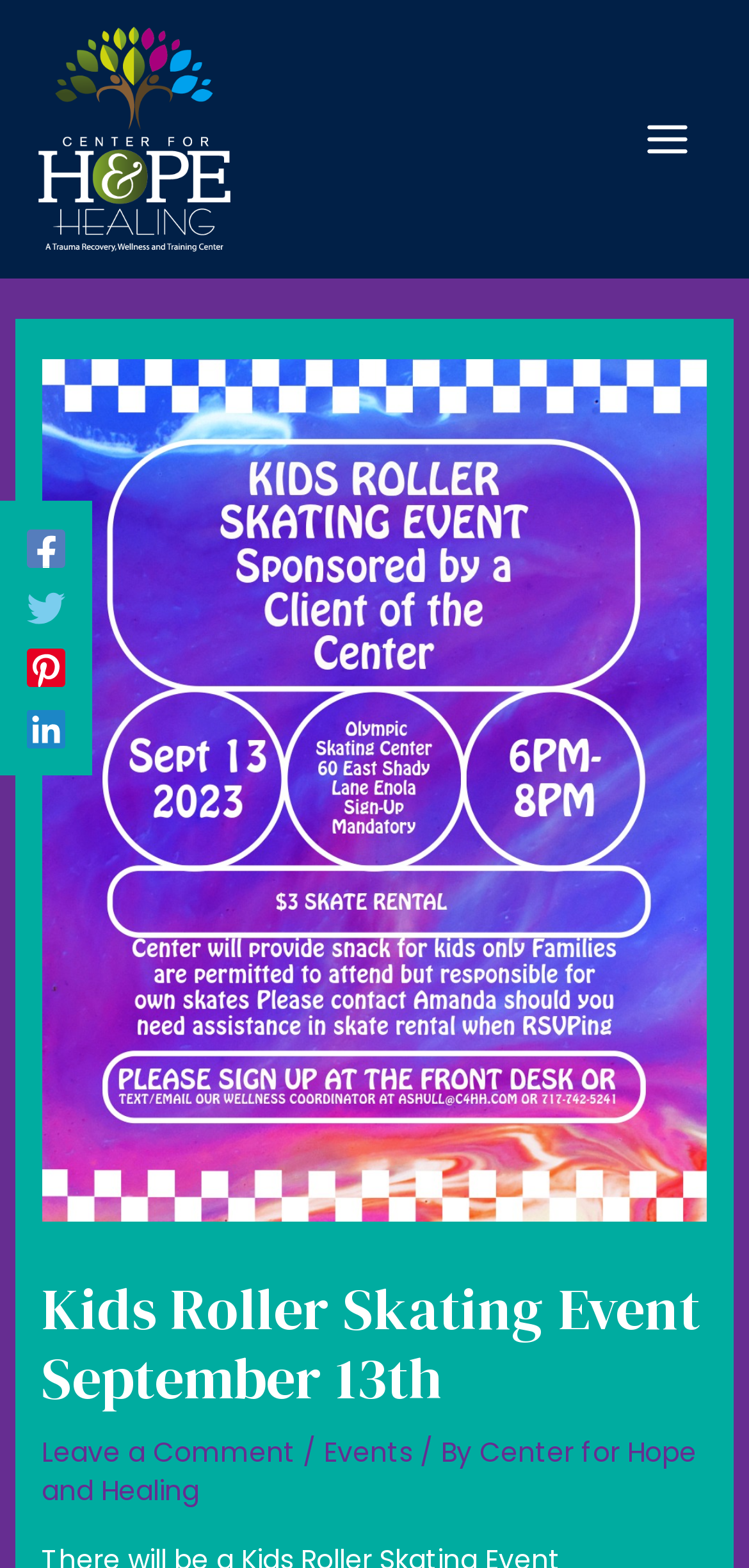Ascertain the bounding box coordinates for the UI element detailed here: "alt="Center for Hope and Healing"". The coordinates should be provided as [left, top, right, bottom] with each value being a float between 0 and 1.

[0.051, 0.075, 0.308, 0.1]